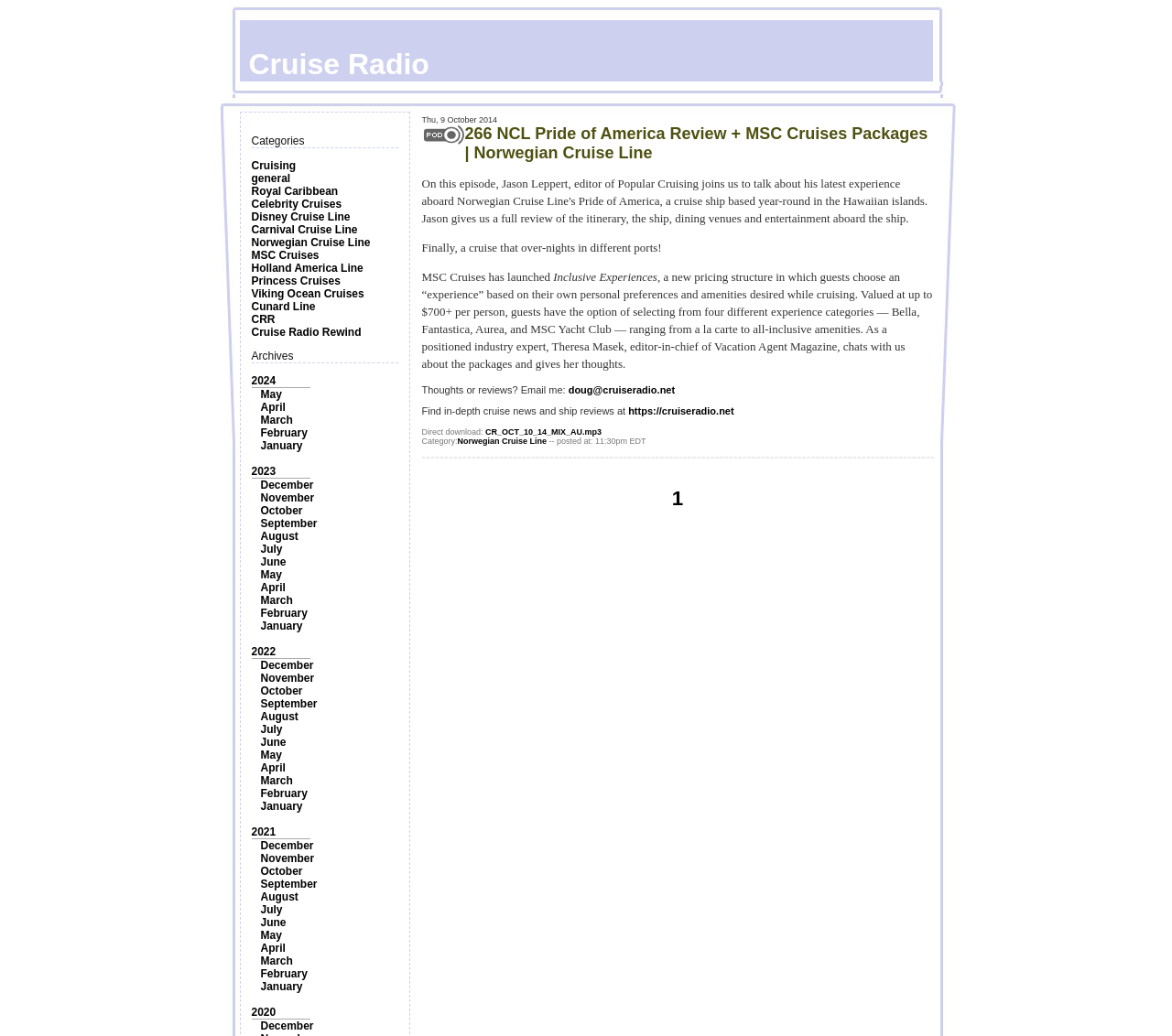Pinpoint the bounding box coordinates of the element that must be clicked to accomplish the following instruction: "Click on the 'Cruising' link". The coordinates should be in the format of four float numbers between 0 and 1, i.e., [left, top, right, bottom].

[0.214, 0.154, 0.252, 0.166]